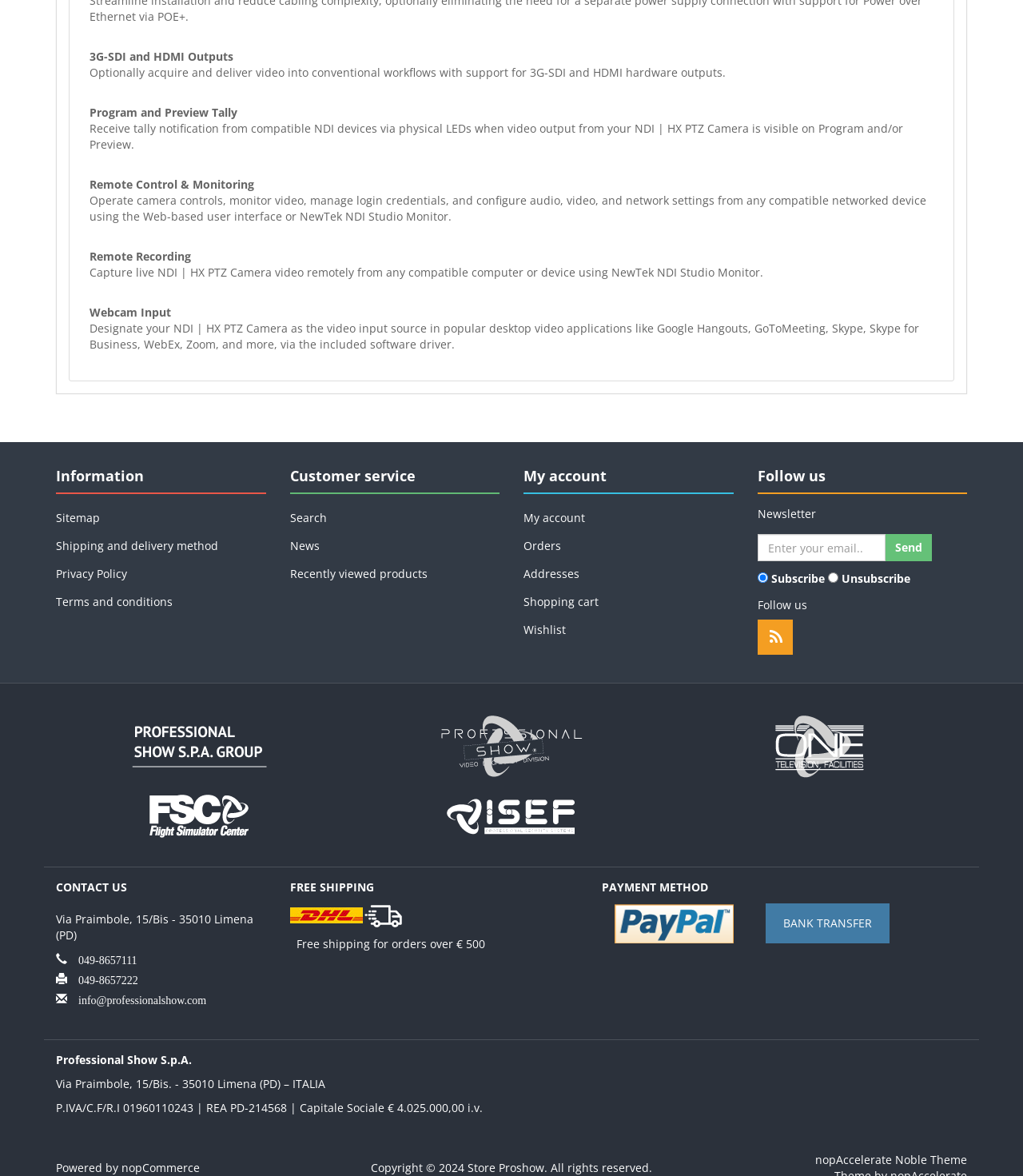Determine the bounding box coordinates for the HTML element described here: "News".

[0.283, 0.454, 0.488, 0.475]